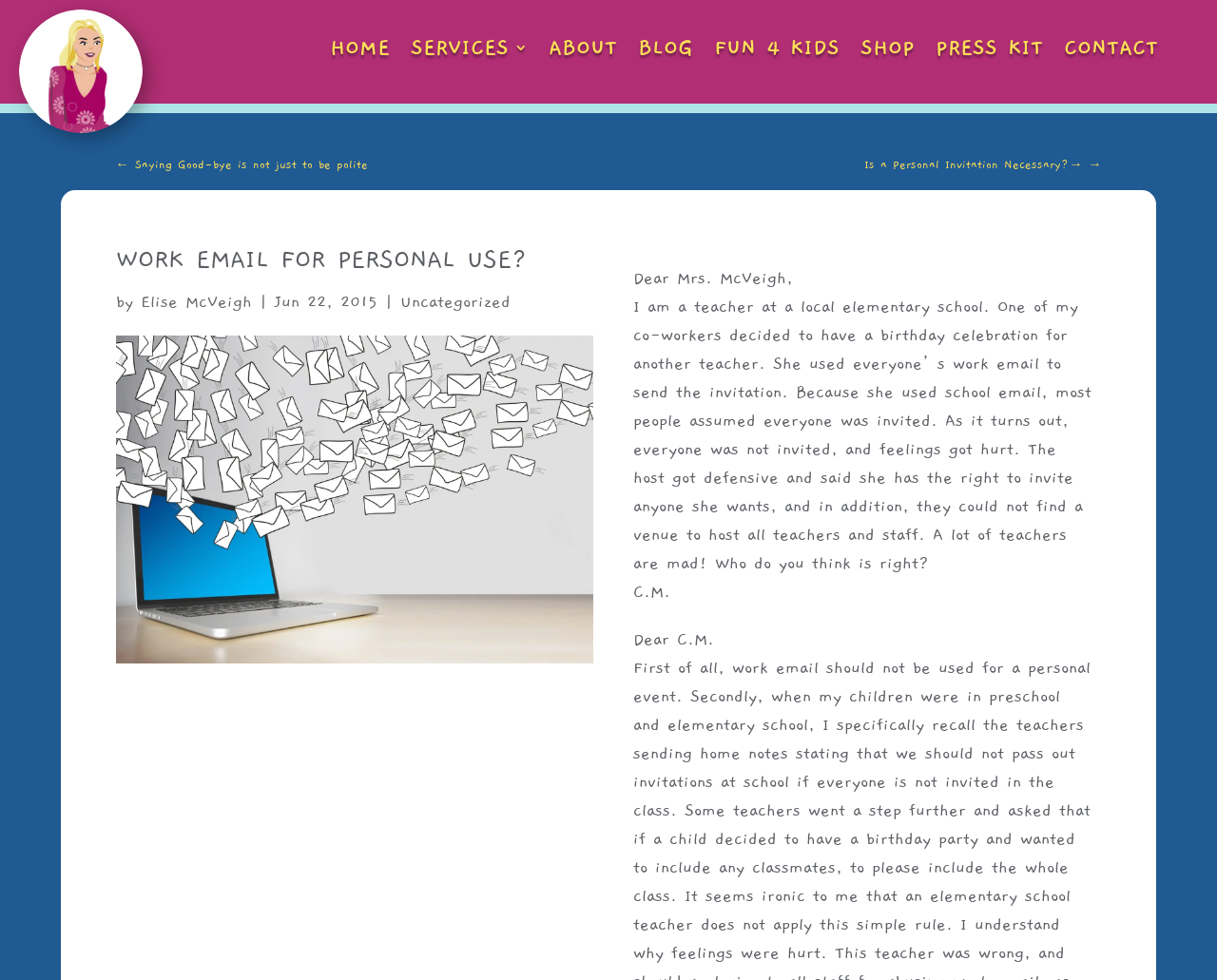What is the category of the article?
Using the visual information, answer the question in a single word or phrase.

Uncategorized